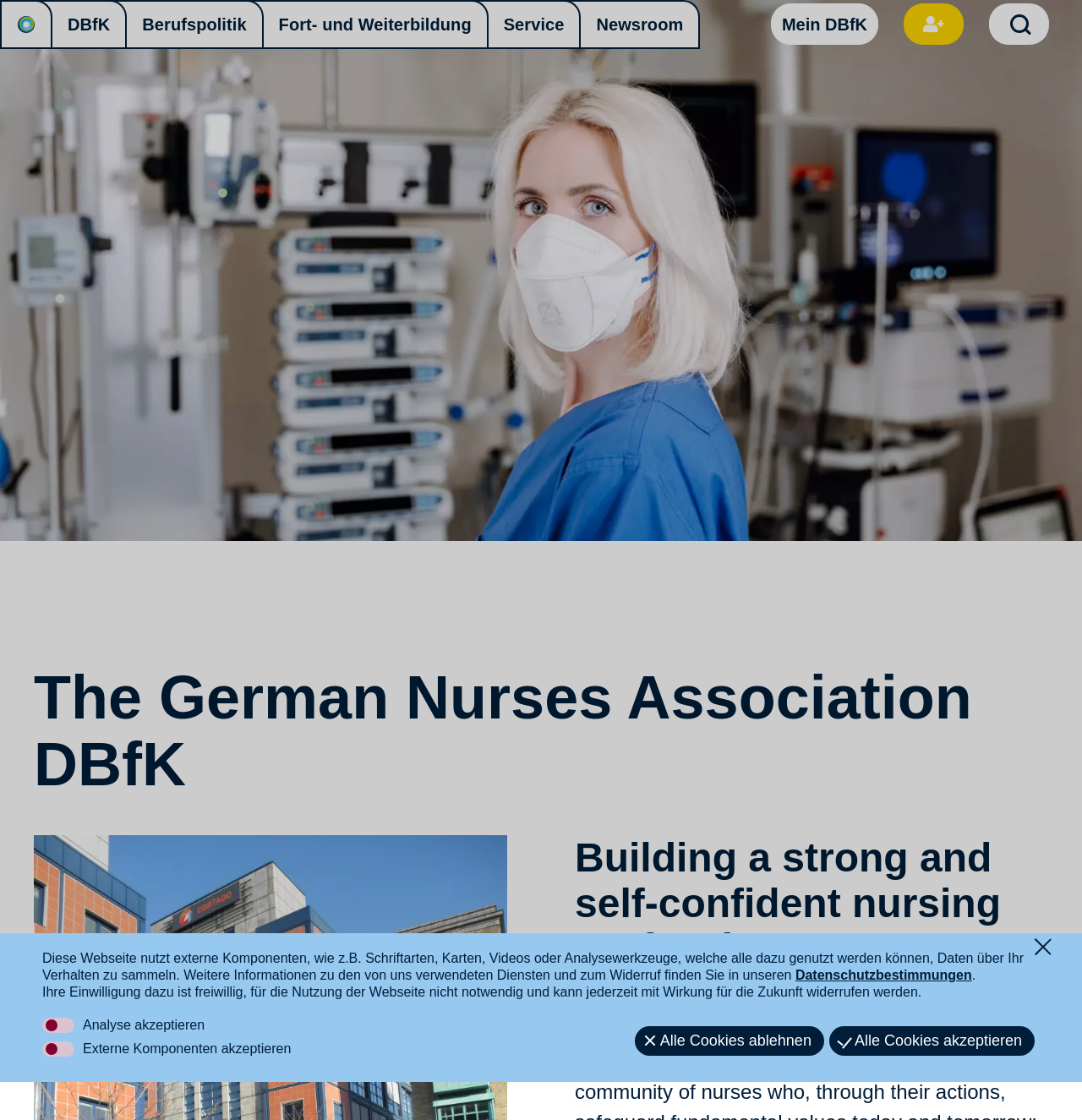Determine the bounding box coordinates of the region I should click to achieve the following instruction: "Visit mein DBfK". Ensure the bounding box coordinates are four float numbers between 0 and 1, i.e., [left, top, right, bottom].

[0.712, 0.003, 0.812, 0.04]